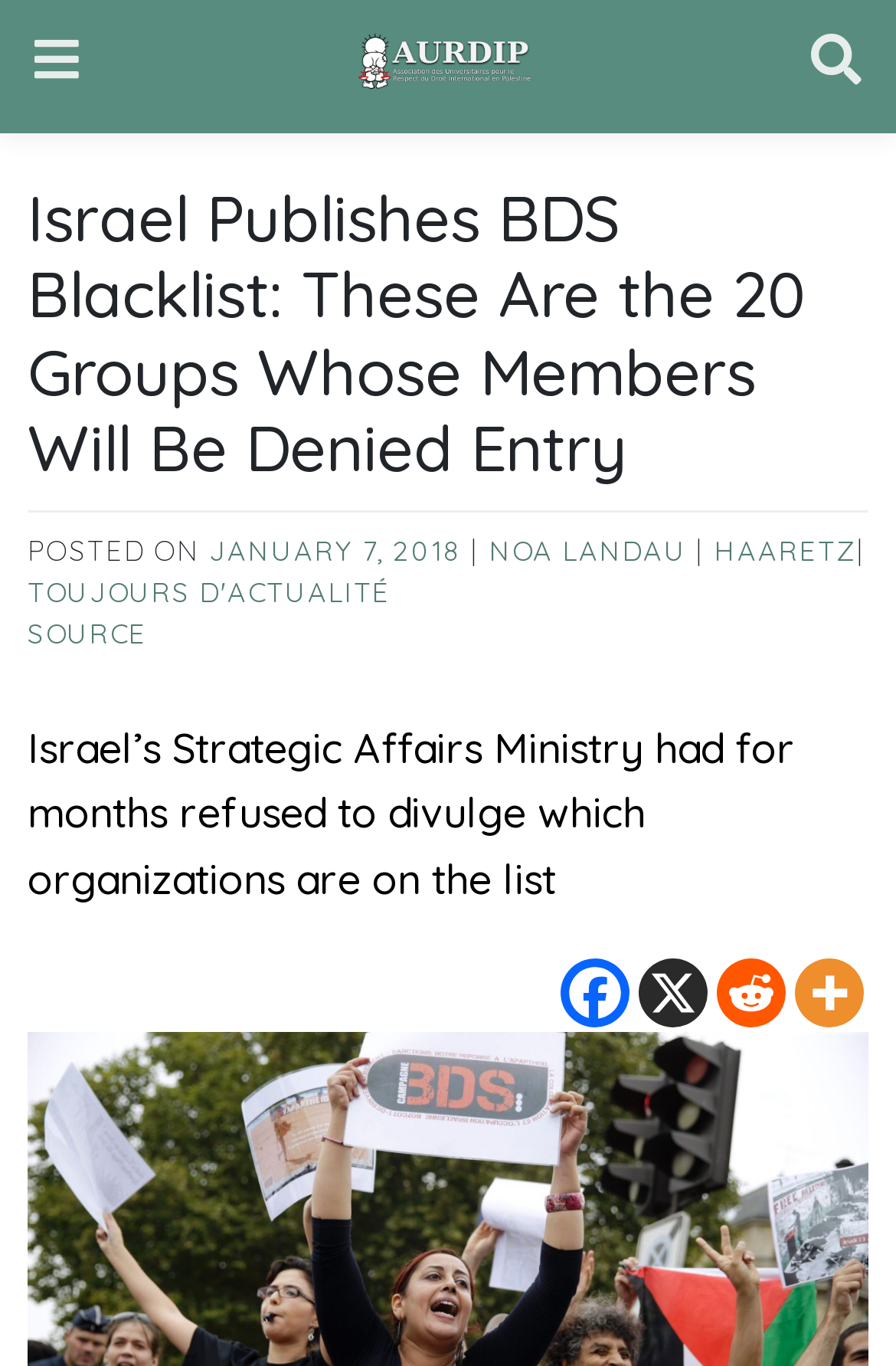What social media platforms are available for sharing the article?
Please analyze the image and answer the question with as much detail as possible.

The article provides links to share the article on social media platforms, including Facebook and Reddit, as indicated by the links 'Facebook', 'Reddit', and 'More'.